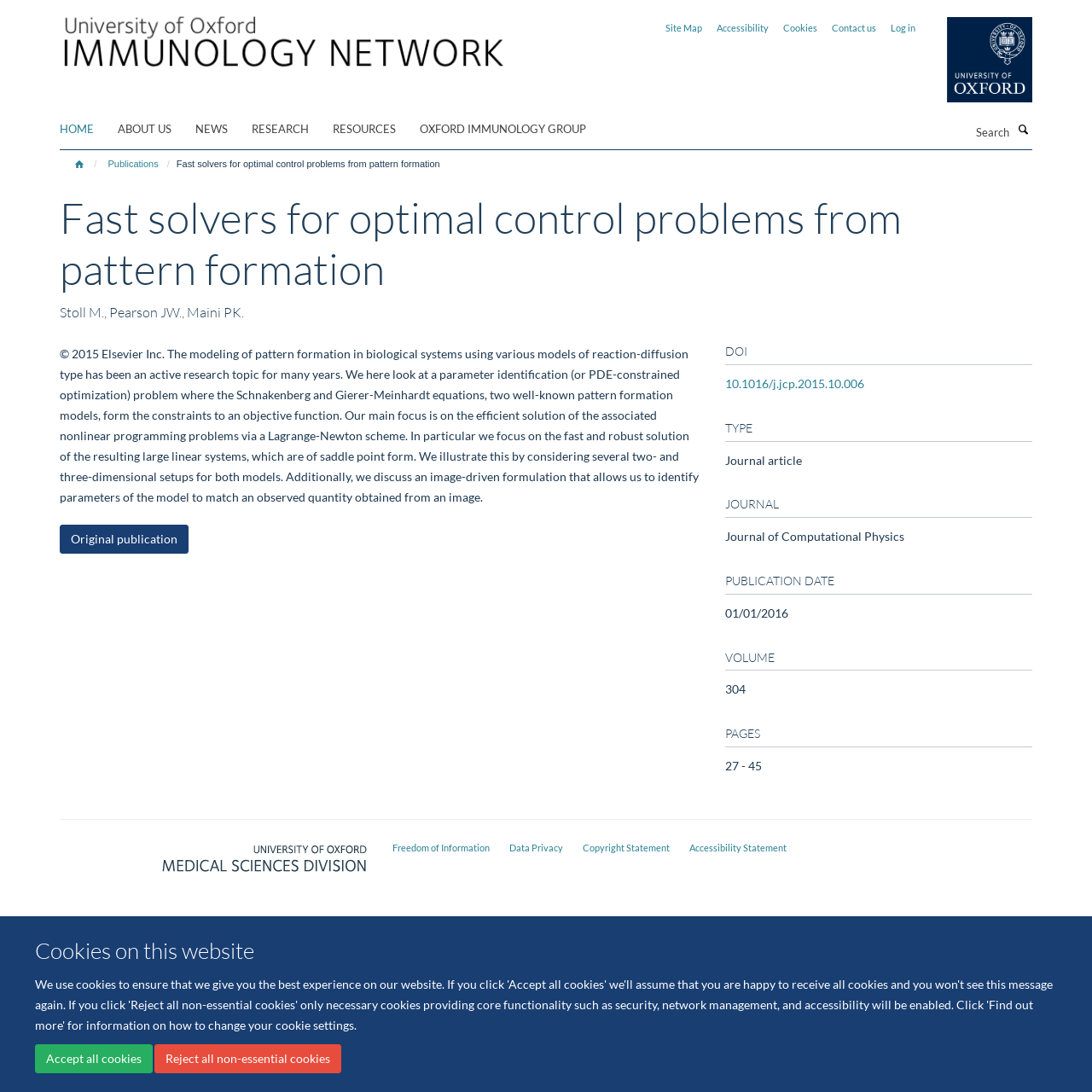What is the name of the journal where the research article was published?
Carefully analyze the image and provide a detailed answer to the question.

I found the answer by looking at the headings on the webpage, specifically the one that says 'JOURNAL' and the corresponding text that says 'Journal of Computational Physics'.